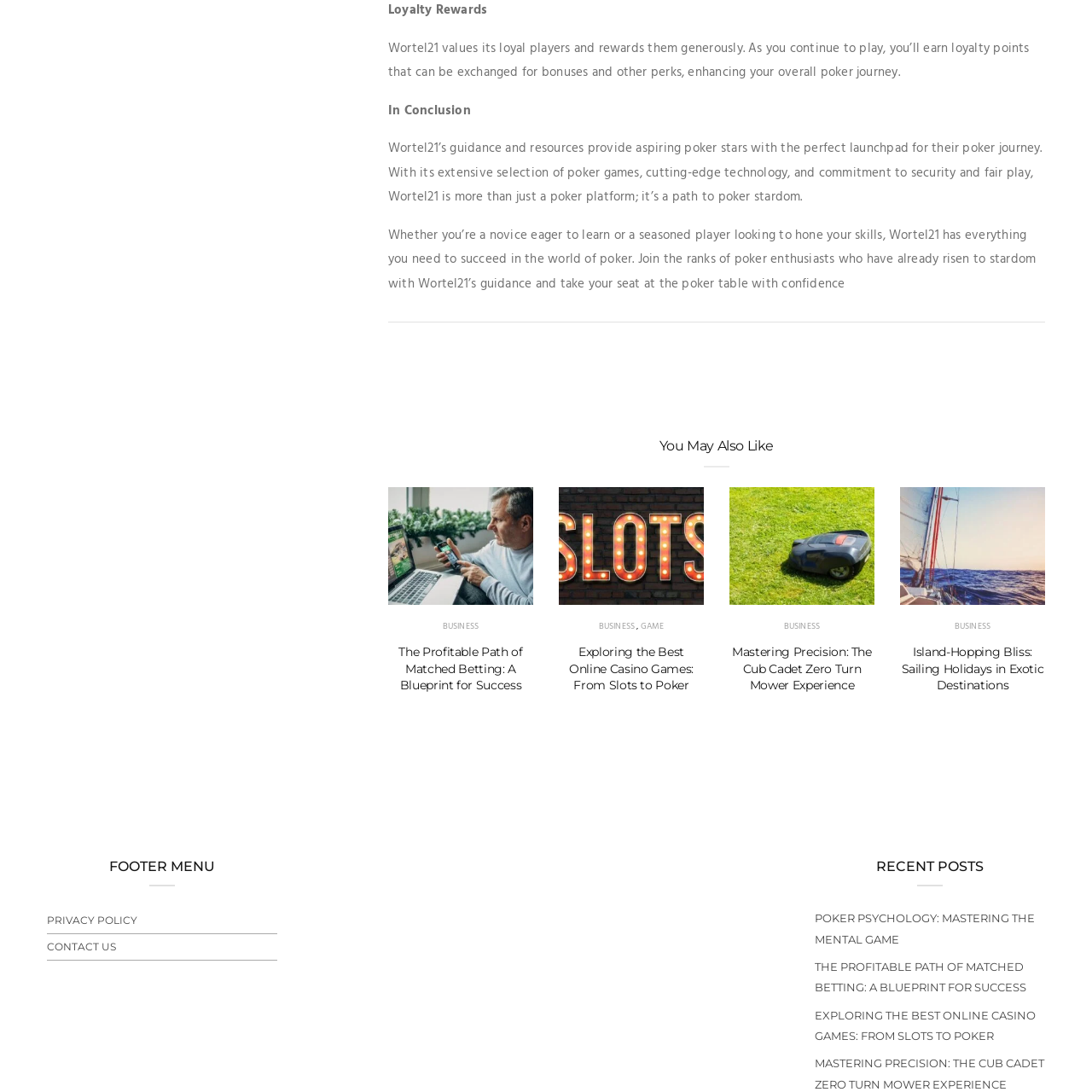Please scrutinize the image encapsulated by the red bounding box and provide an elaborate answer to the next question based on the details in the image: Where is this image likely to be found?

The image is part of a section titled 'You May Also Like', which suggests that it is related to articles or products focused on effective lawn care and gardening solutions. This section is likely to be found on a website or online platform that provides information and resources on lawn care and gardening.